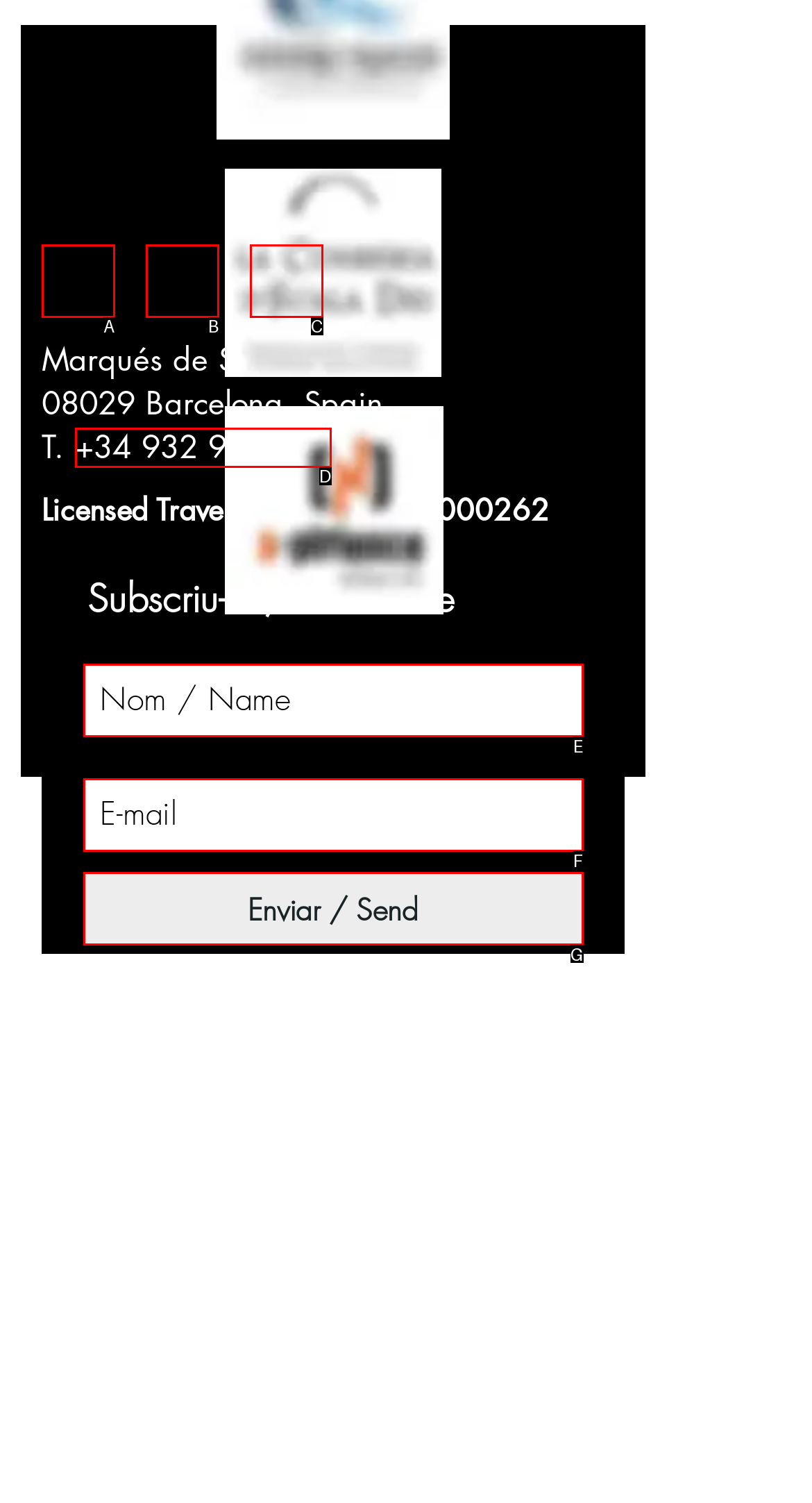Find the option that matches this description: aria-label="E-mail" name="email" placeholder="E-mail"
Provide the corresponding letter directly.

F